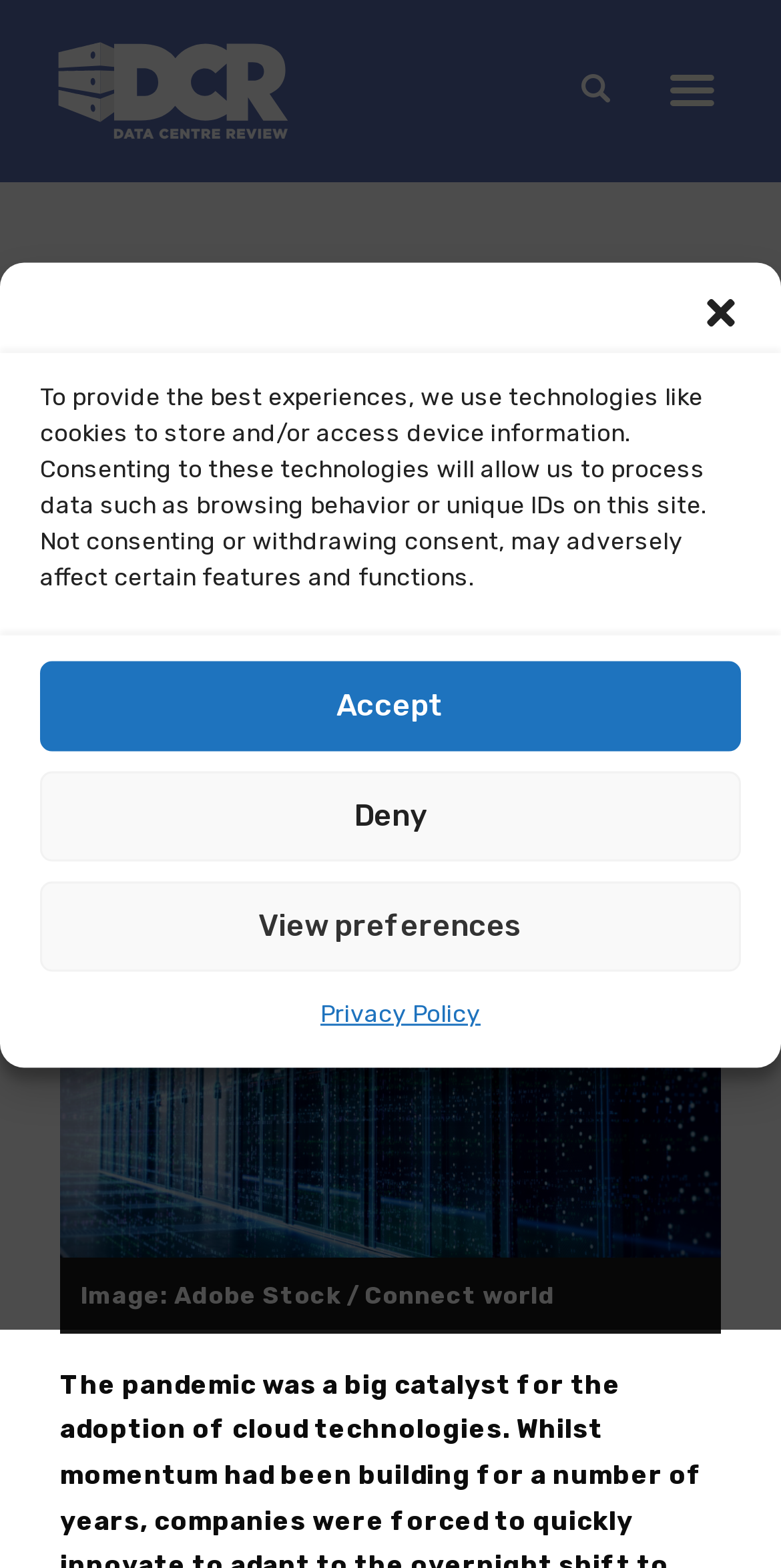What is the date of the article?
Provide a detailed answer to the question using information from the image.

The date of the article is mentioned as 'July 29, 2022' which is linked to a time element indicating the time of publication.